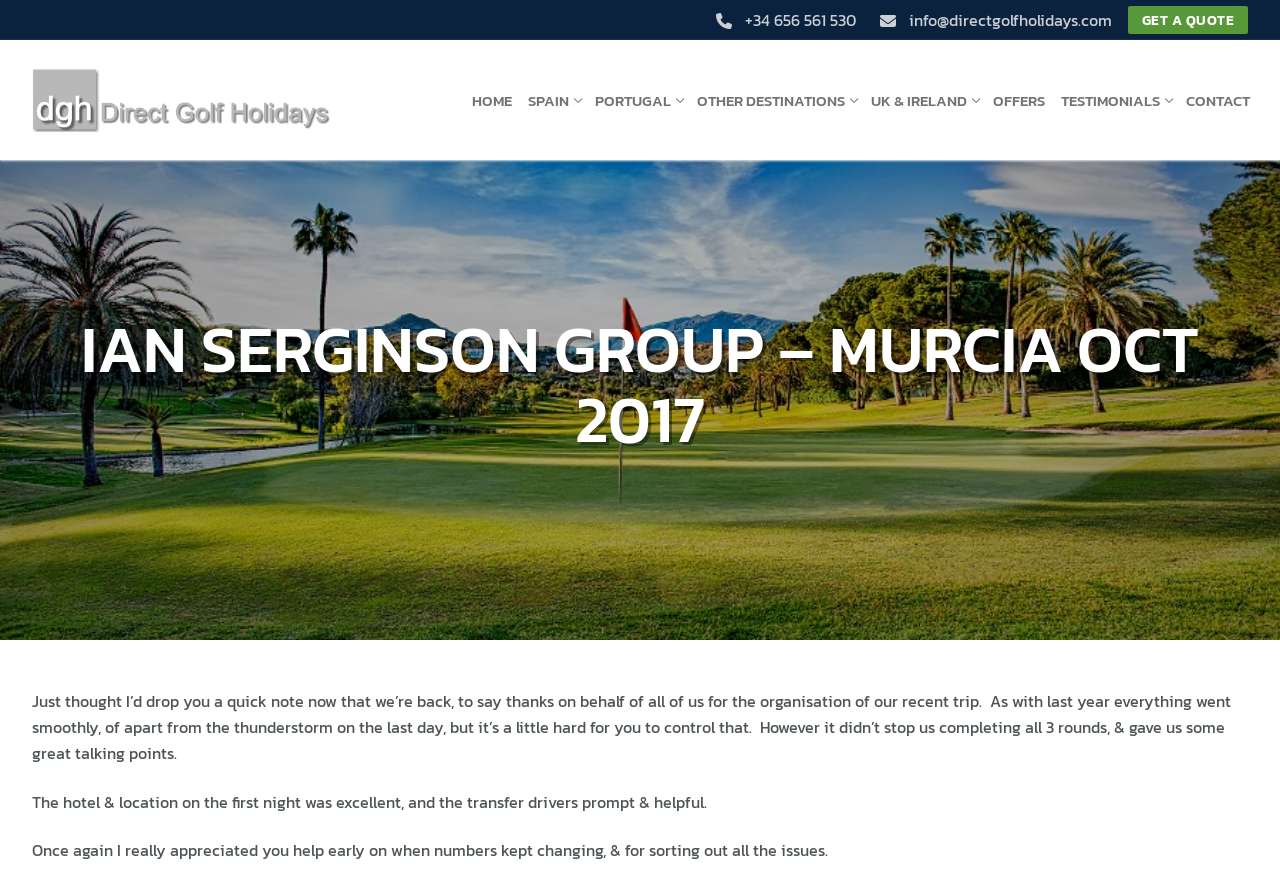Provide a one-word or brief phrase answer to the question:
How many destinations are listed on the webpage?

5